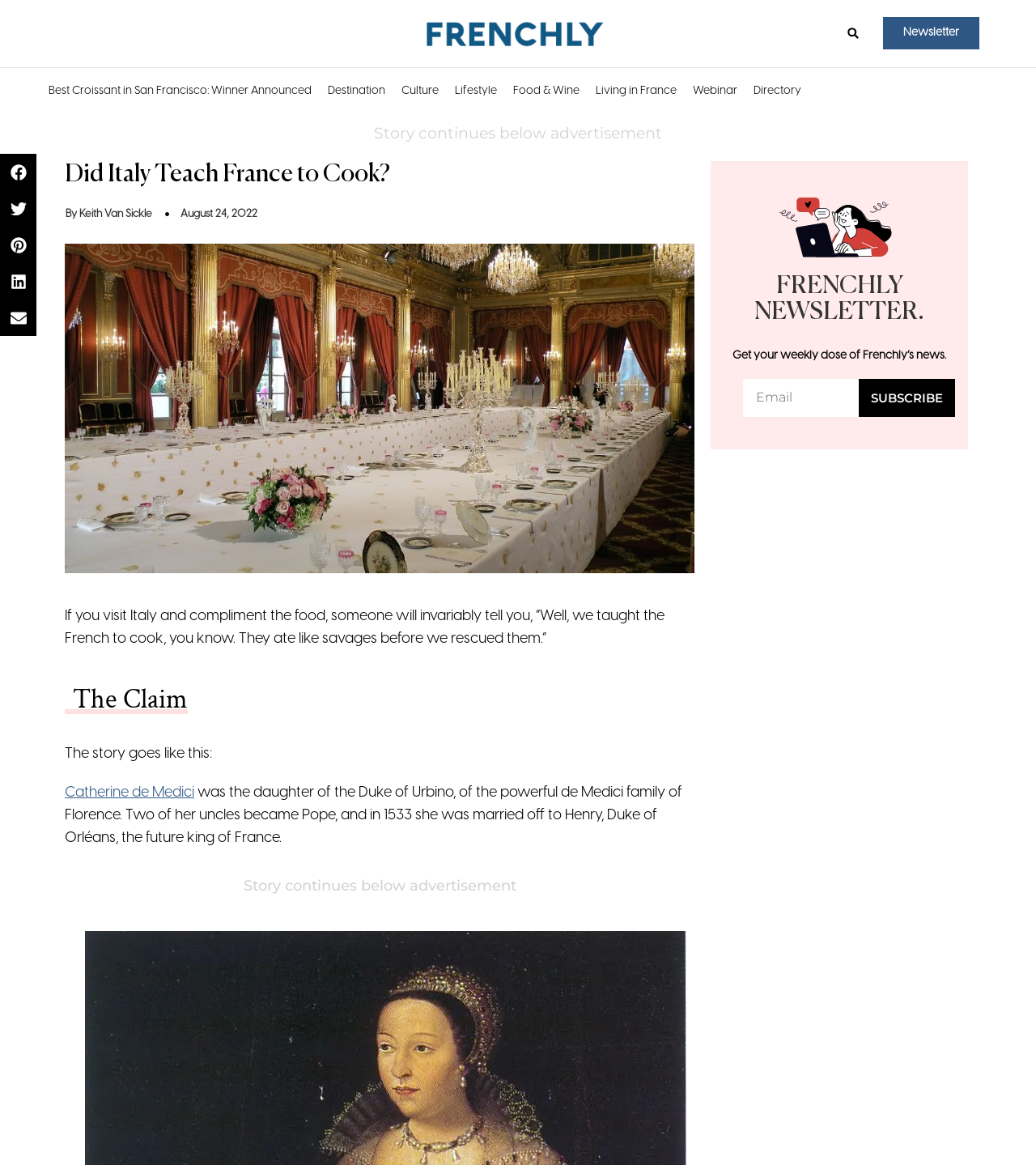Answer the question below with a single word or a brief phrase: 
What is the topic of the article?

French cuisine